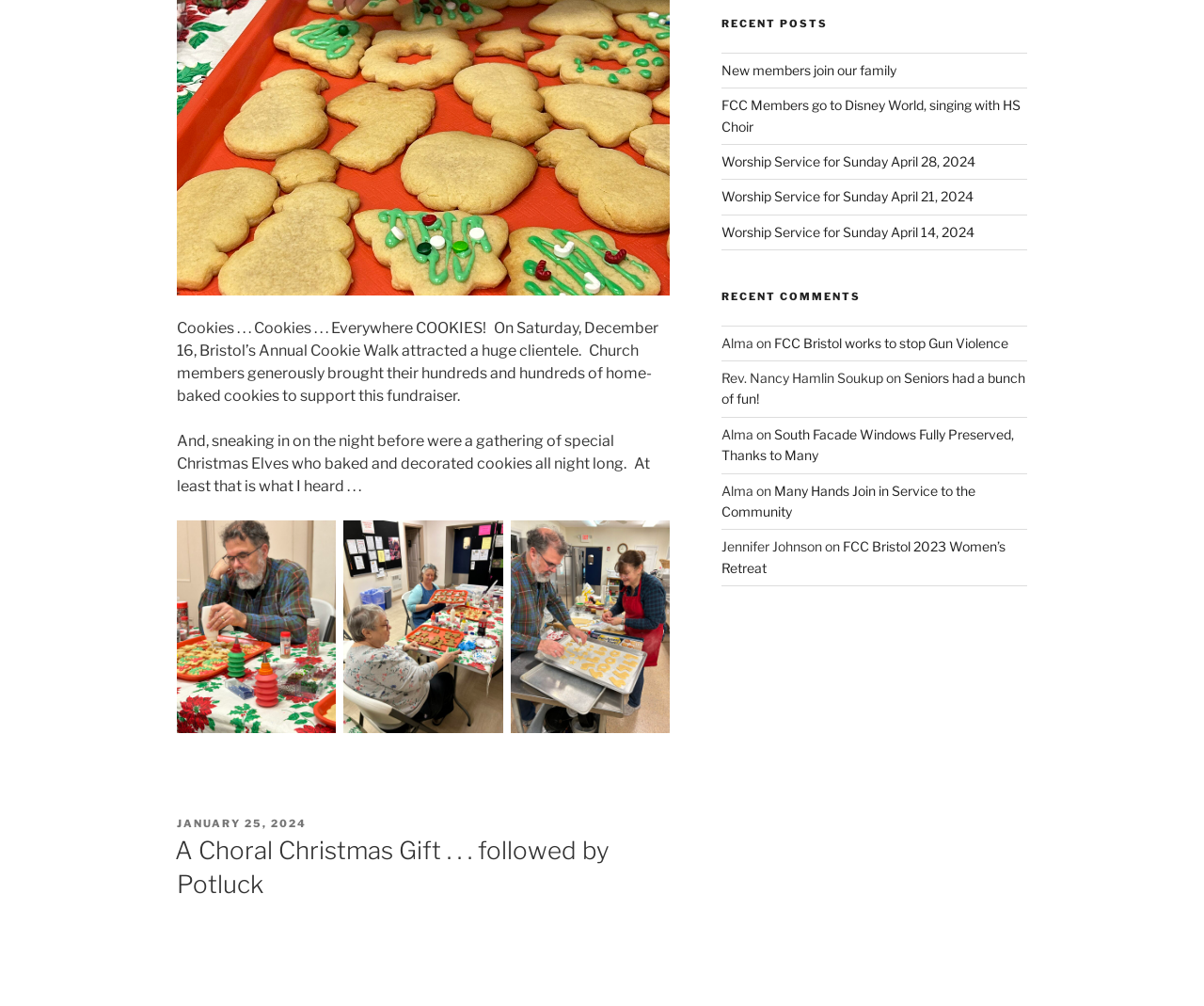Find the bounding box coordinates for the element described here: "January 25, 2024".

[0.147, 0.812, 0.255, 0.825]